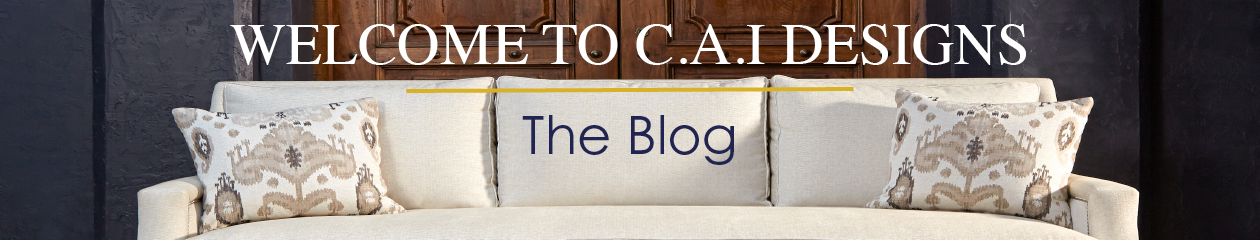Elaborate on all the elements present in the image.

The image features a stylish and inviting introduction to the C.A.I Designs Blog, prominently displaying the text "WELCOME TO C.A.I DESIGNS" in bold, elegant lettering. Below, a highlighted section reads "The Blog," suggesting a welcoming space for readers to explore insights, trends, and creative ideas in design. The backdrop includes a beautifully designed sofa adorned with decorative pillows, setting a warm and sophisticated ambiance that reflects the aesthetic values of C.A.I Designs. The overall tone conveys a sense of luxury and inspiration, enticing visitors to engage with the content.